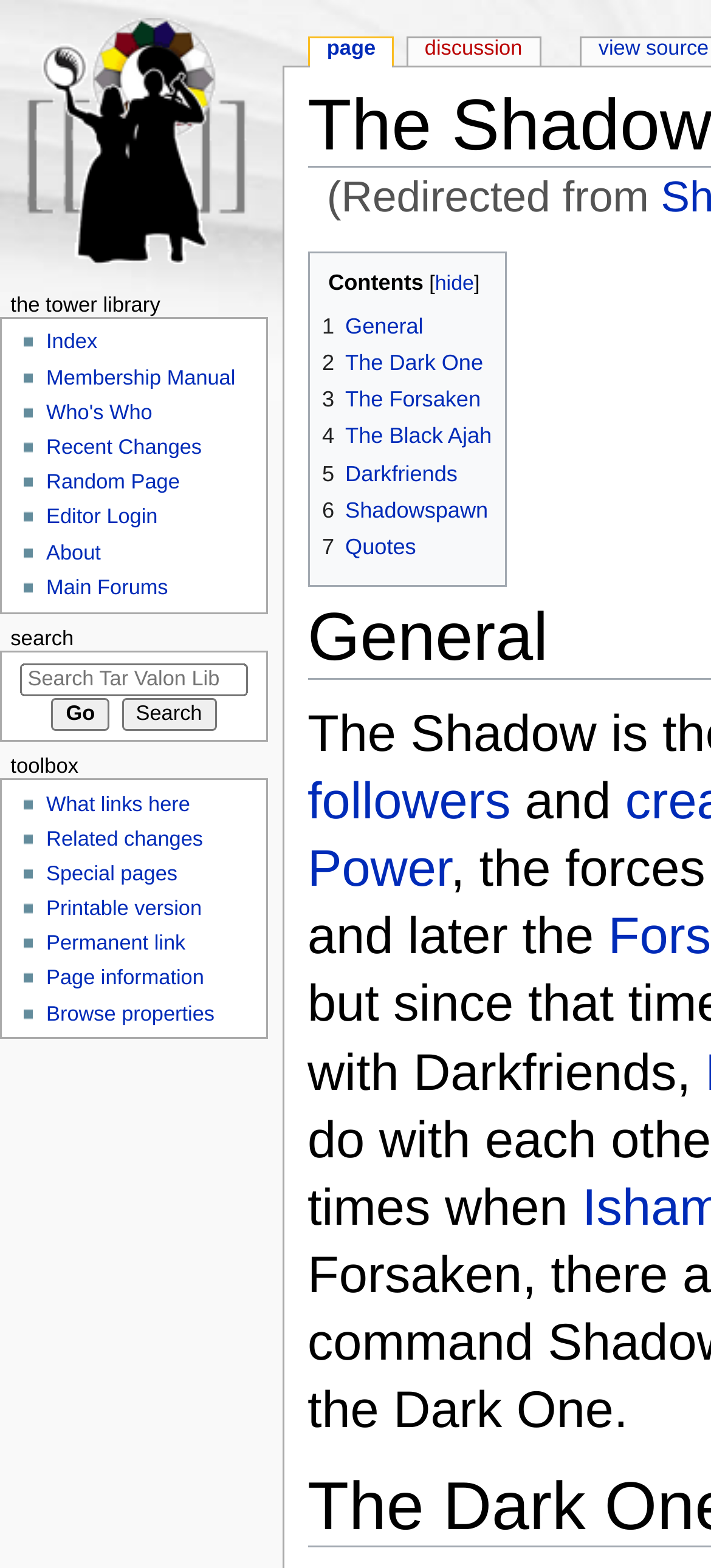Please answer the following question using a single word or phrase: 
What is the alternative way to access the 'Page' link?

Alt+c